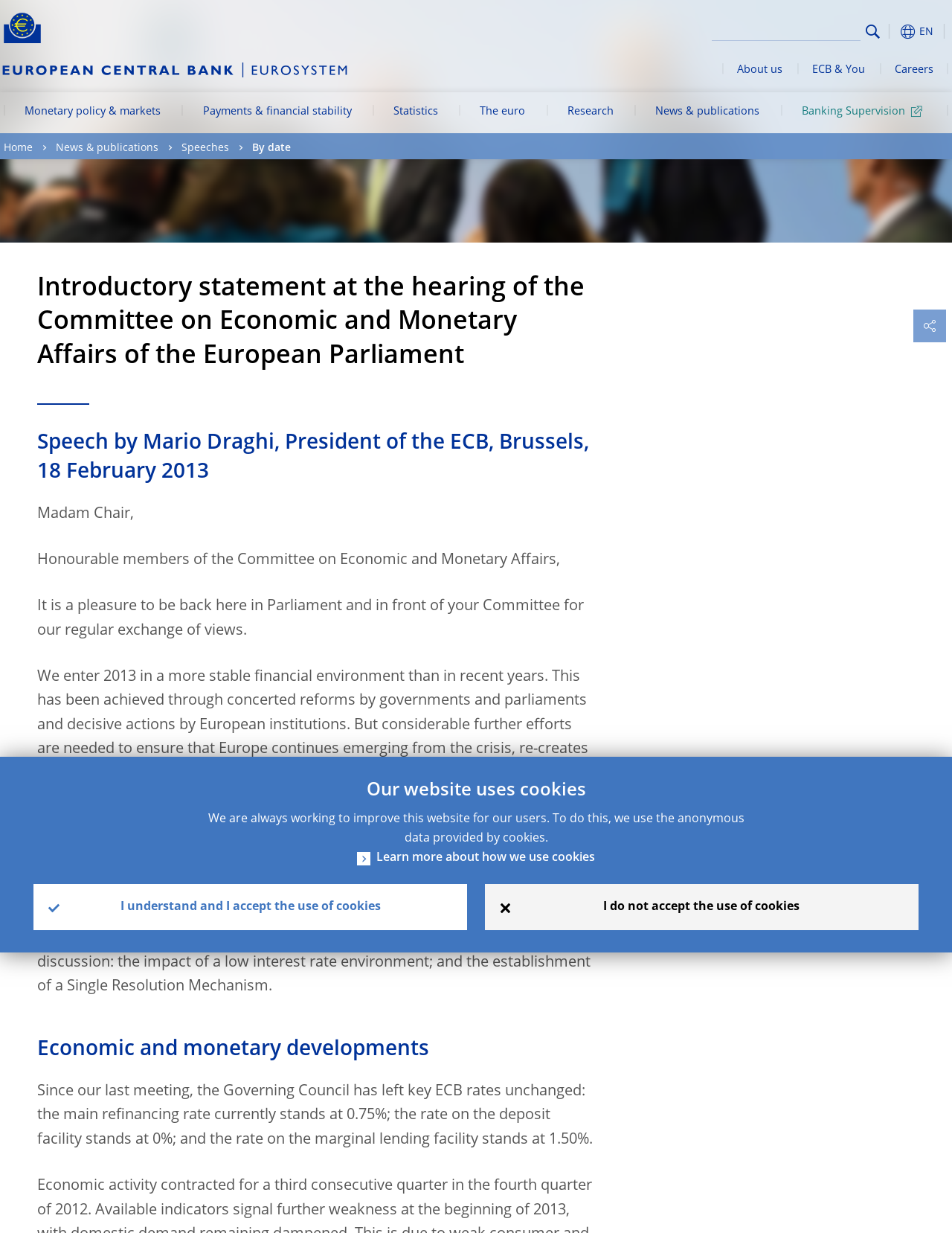Please identify the bounding box coordinates of where to click in order to follow the instruction: "Click on the 'February 2020' link".

None